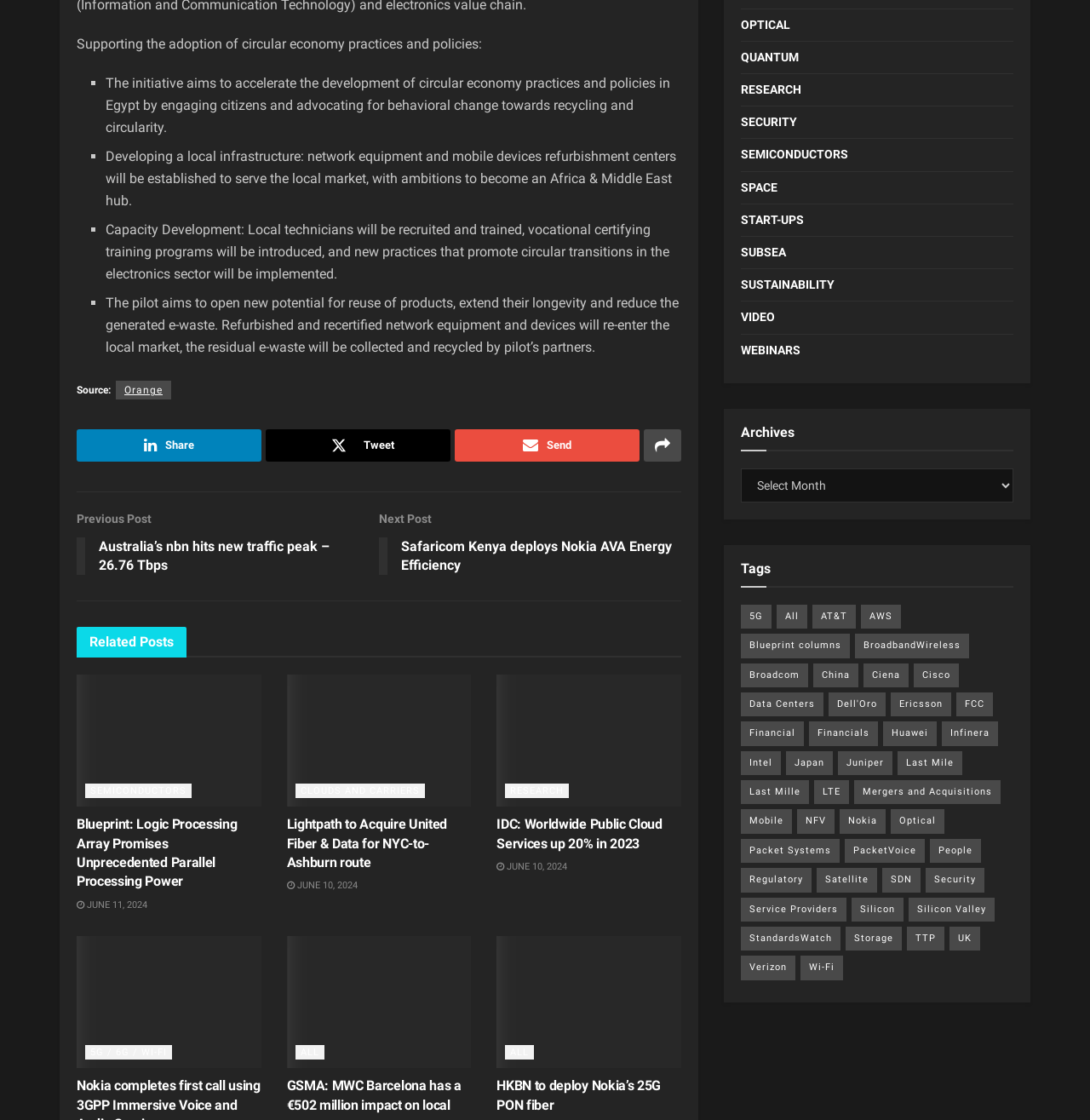Give the bounding box coordinates for the element described as: "parent_node: CLOUDS AND CARRIERS".

[0.263, 0.603, 0.432, 0.72]